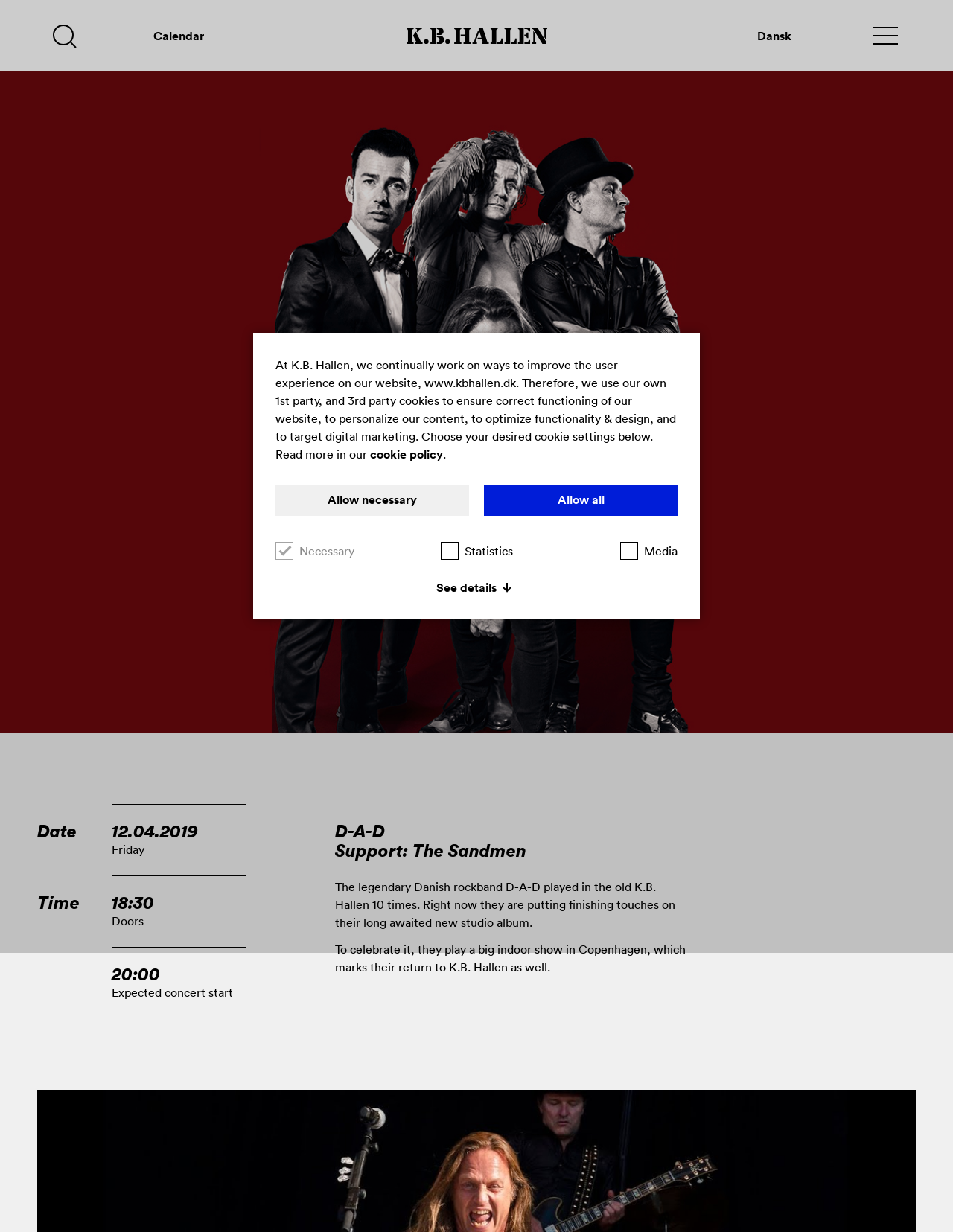Specify the bounding box coordinates of the region I need to click to perform the following instruction: "Go to K.B. Hallen website". The coordinates must be four float numbers in the range of 0 to 1, i.e., [left, top, right, bottom].

[0.426, 0.022, 0.574, 0.034]